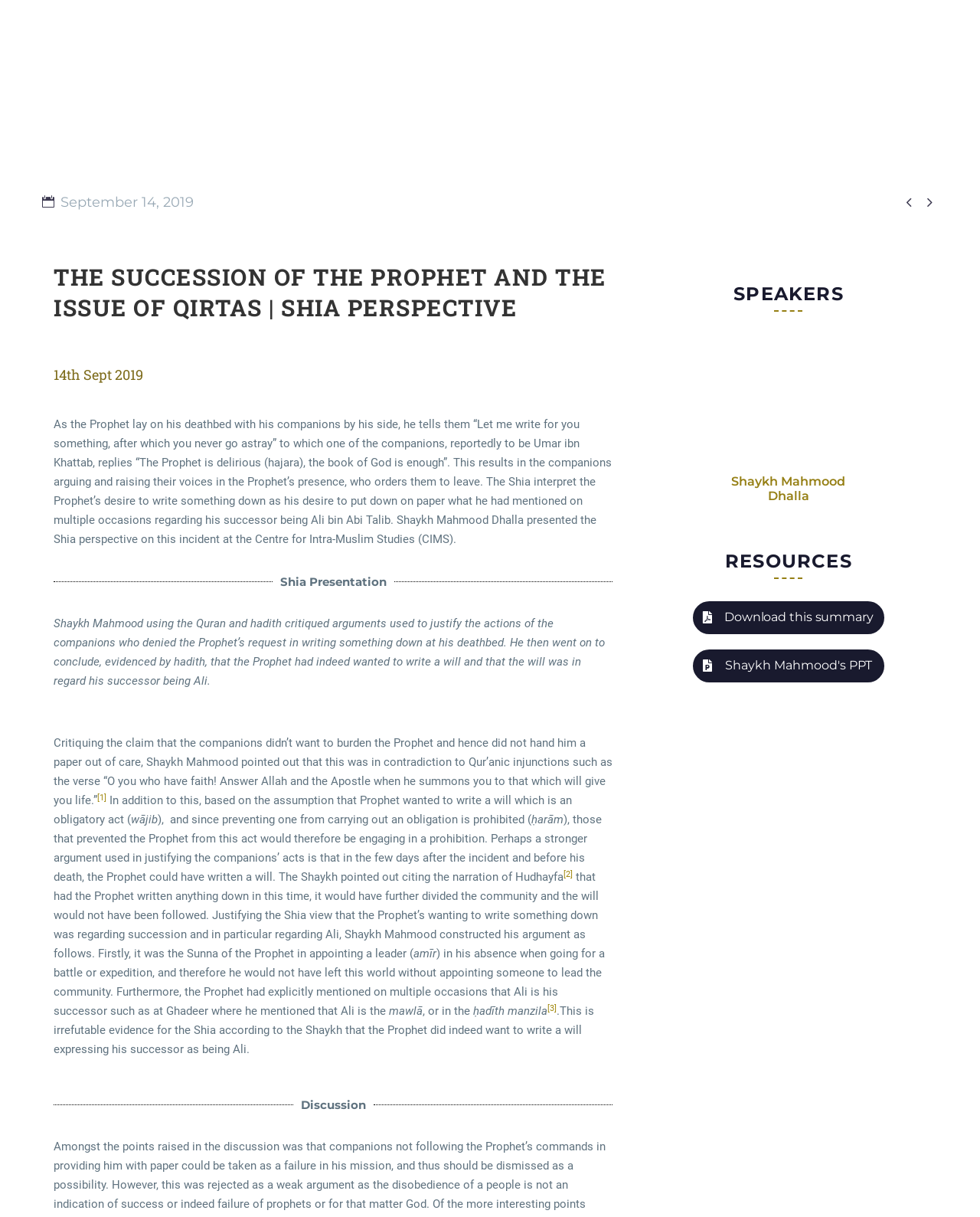How many links are there in the 'RESOURCES' section?
Analyze the screenshot and provide a detailed answer to the question.

In the 'RESOURCES' section, there are two links: 'Download this summary' and 'Shaykh Mahmood's PPT'. These links are provided as resources related to the article.